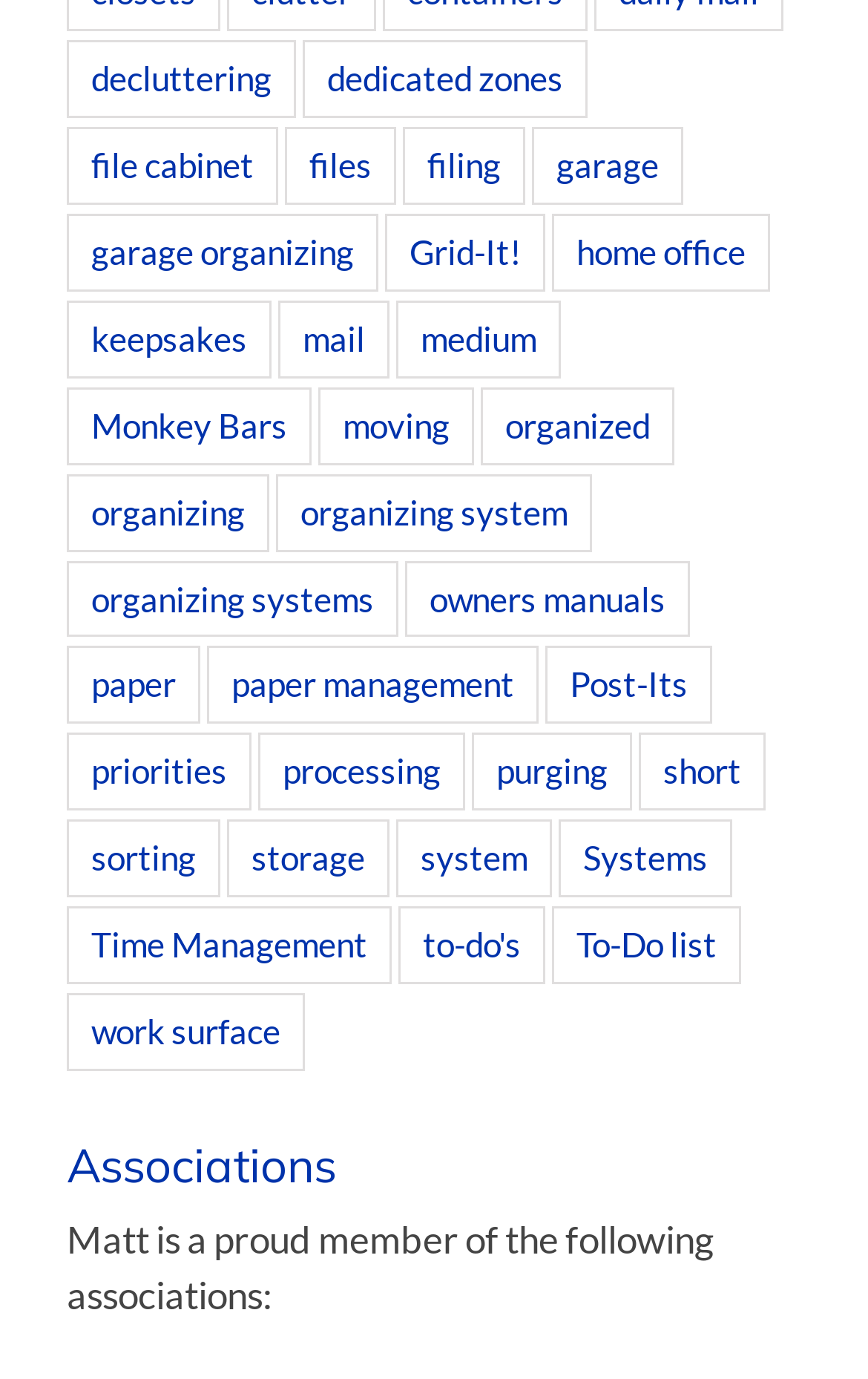How many links are there on the webpage?
Answer briefly with a single word or phrase based on the image.

1202